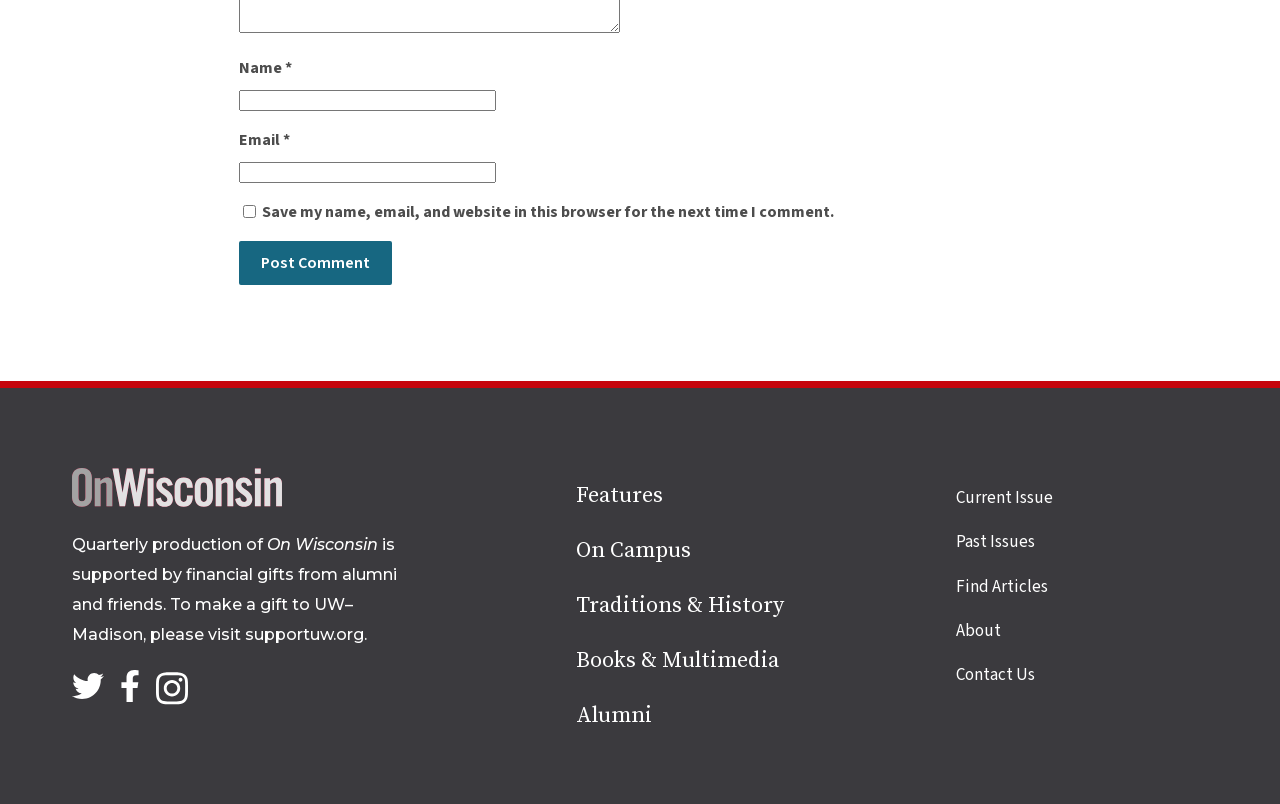How many story categories are available?
Using the information from the image, provide a comprehensive answer to the question.

There are six story categories available: Features, On Campus, Traditions & History, Books & Multimedia, Alumni, which are listed under the 'Story categories' navigation element.